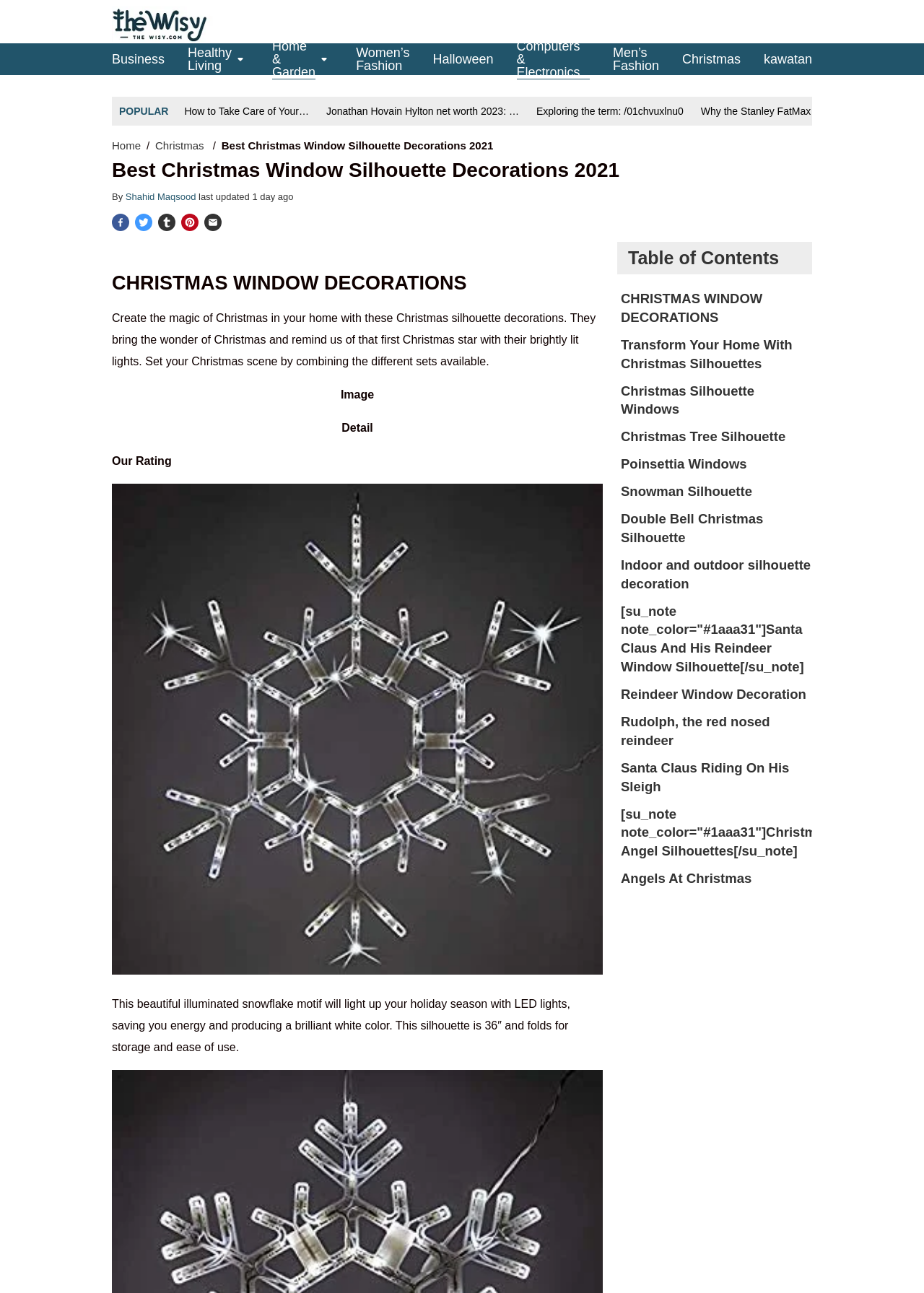Provide the bounding box coordinates of the UI element that matches the description: "In response to NidhiMangtani".

None